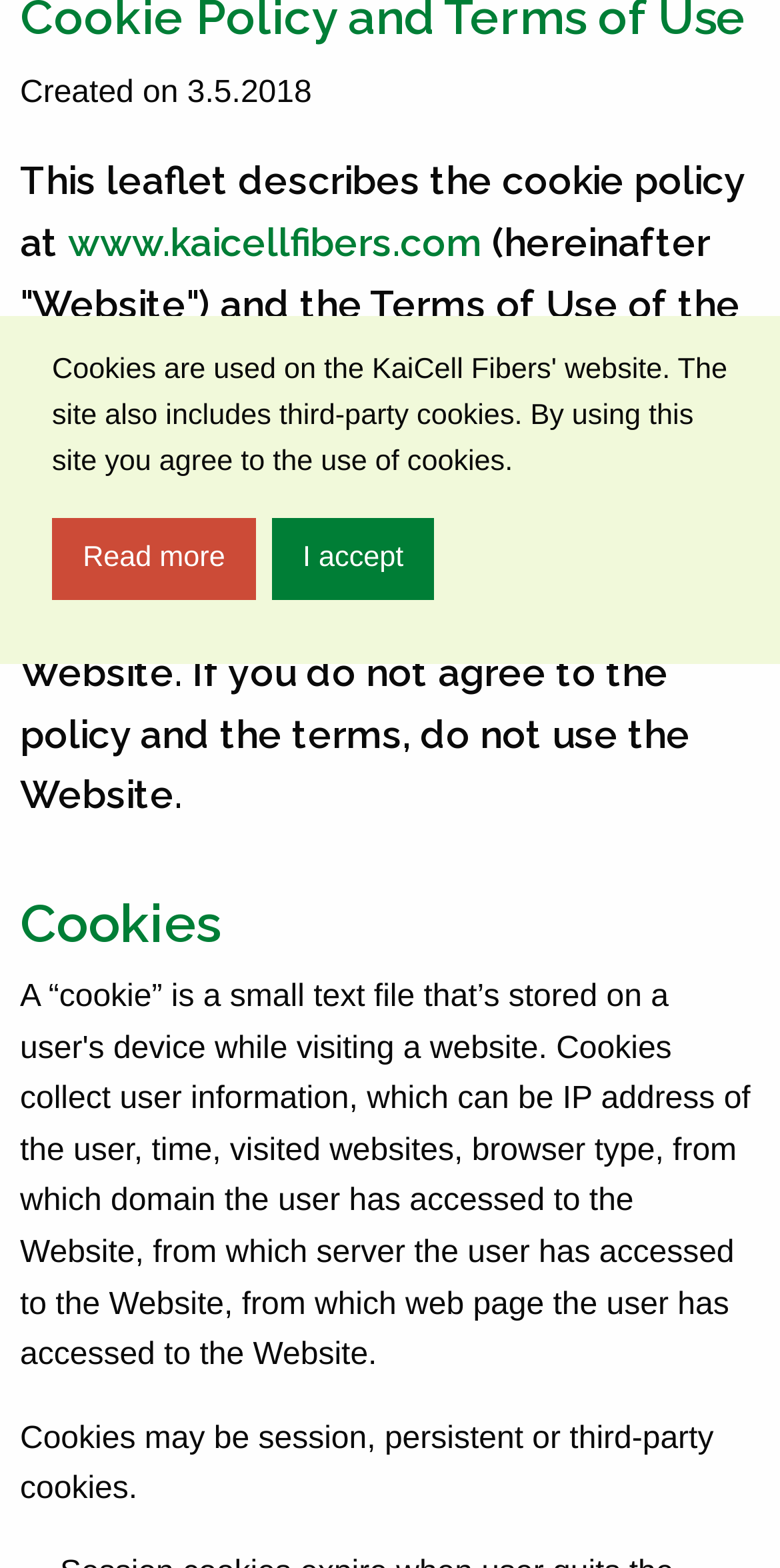From the webpage screenshot, predict the bounding box of the UI element that matches this description: "www.kaicellfibers.com".

[0.087, 0.14, 0.618, 0.168]